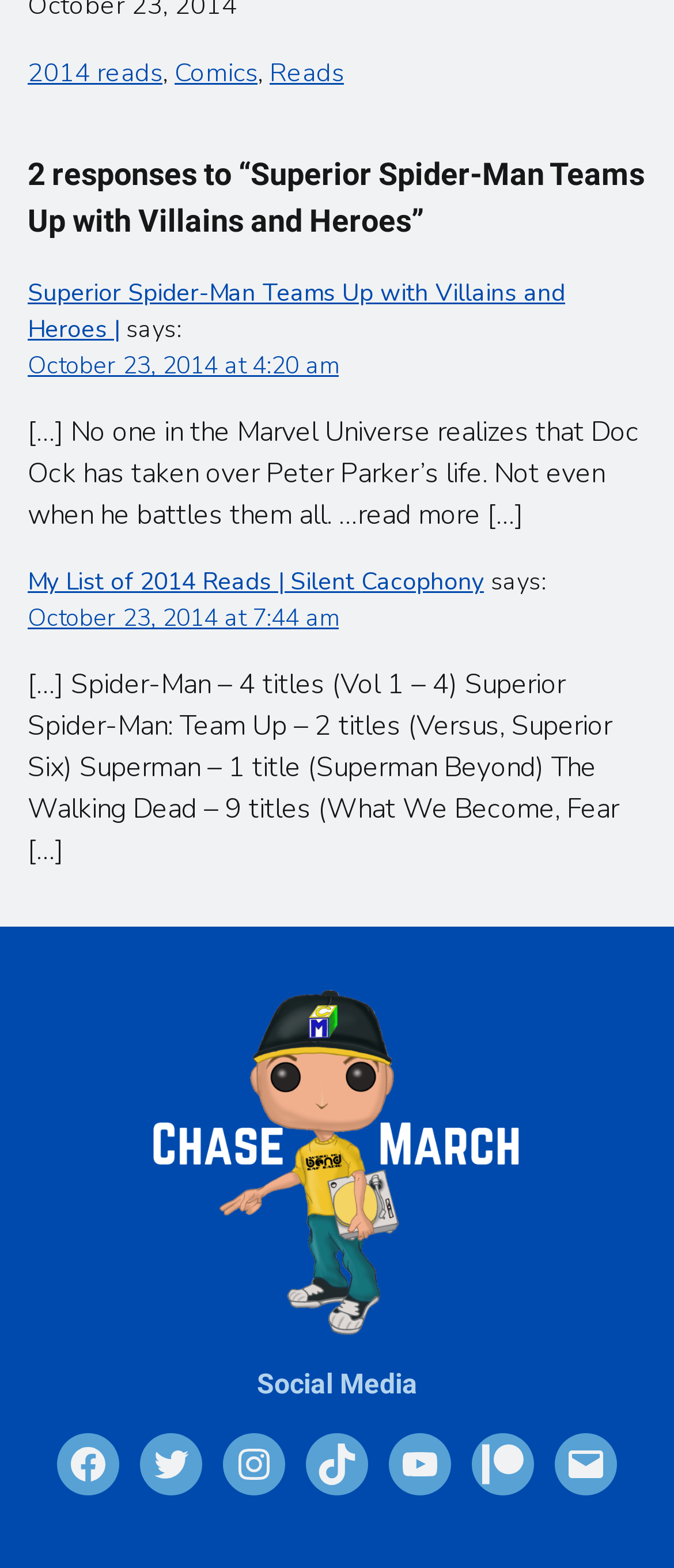How many articles are on this webpage?
Look at the image and respond with a one-word or short-phrase answer.

2